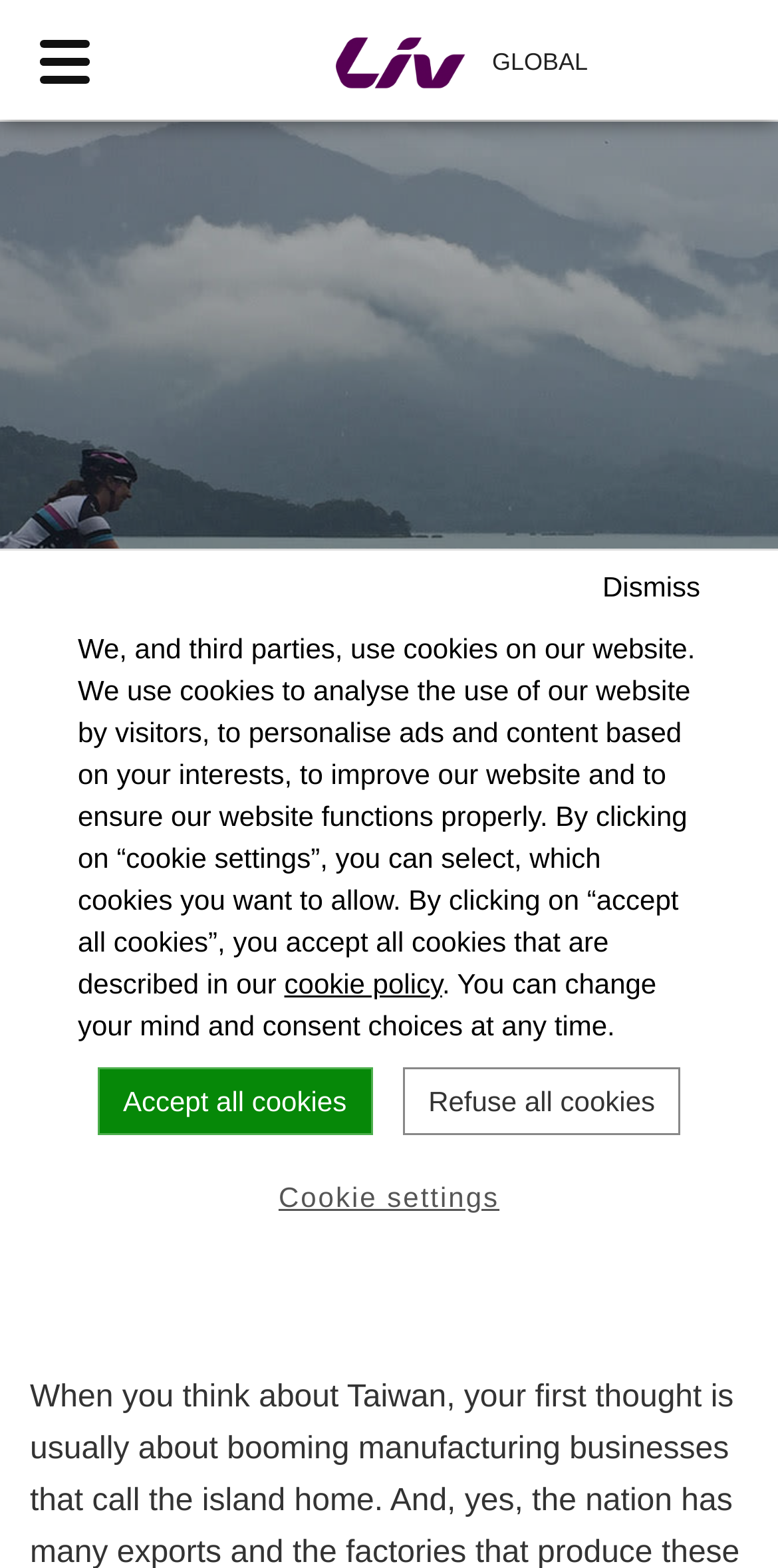Identify the coordinates of the bounding box for the element described below: "MecKey LOGO". Return the coordinates as four float numbers between 0 and 1: [left, top, right, bottom].

None